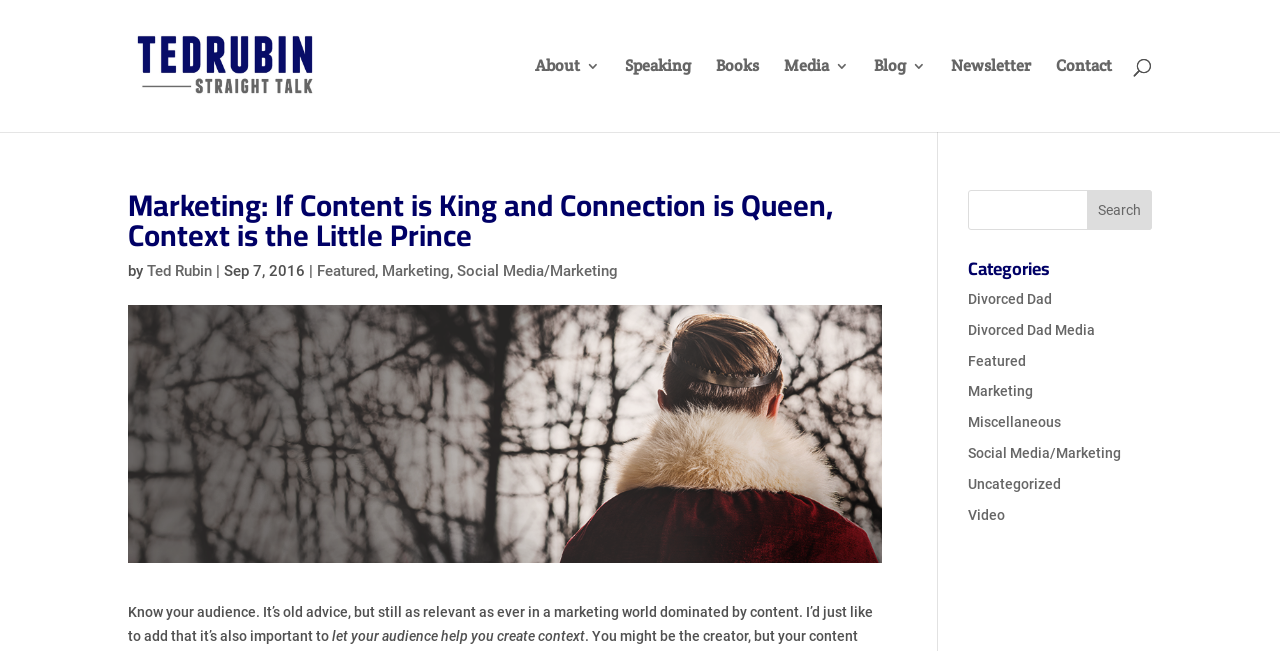Specify the bounding box coordinates of the area that needs to be clicked to achieve the following instruction: "Contact Ted Rubin".

[0.825, 0.091, 0.869, 0.203]